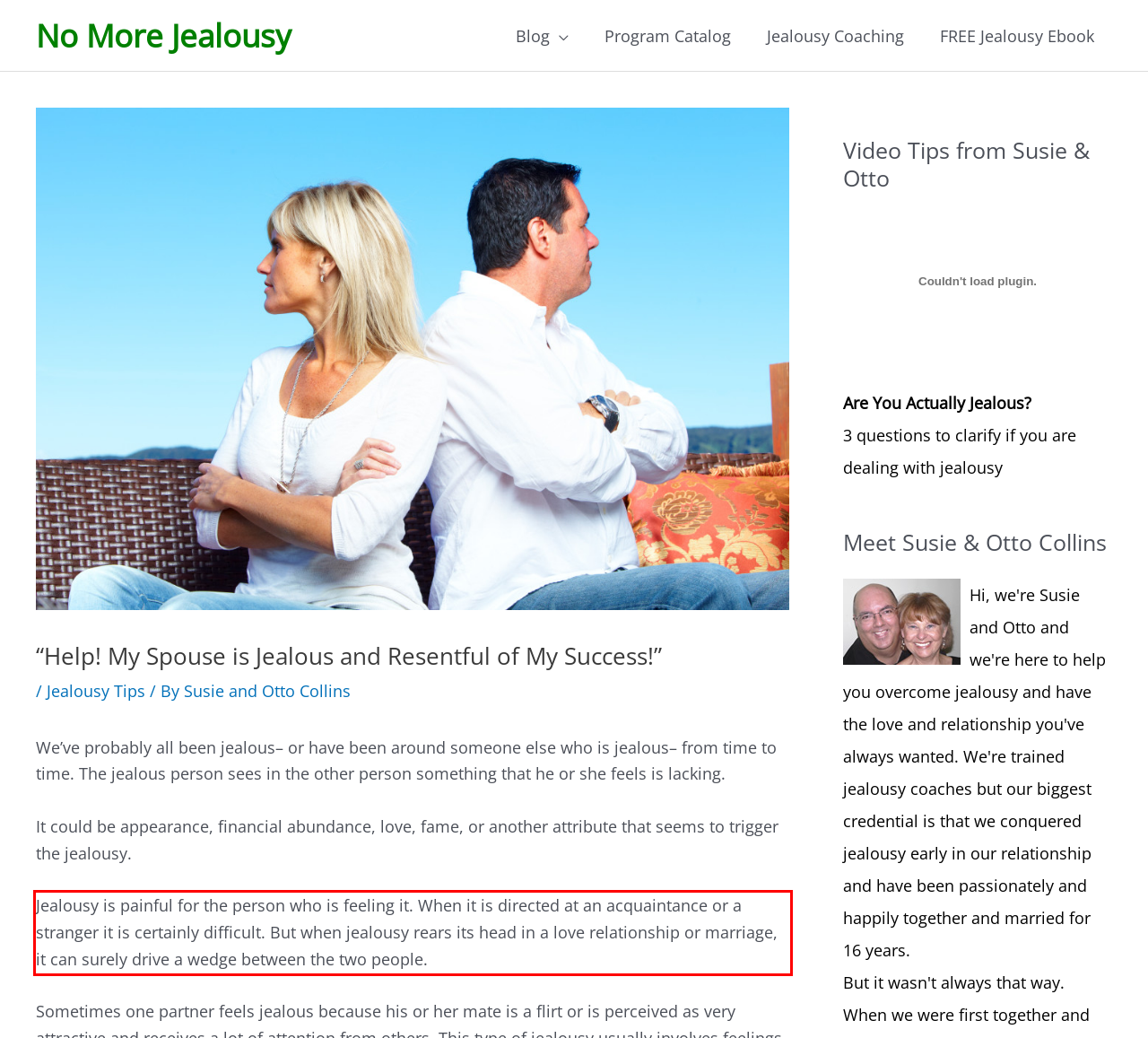You are looking at a screenshot of a webpage with a red rectangle bounding box. Use OCR to identify and extract the text content found inside this red bounding box.

Jealousy is painful for the person who is feeling it. When it is directed at an acquaintance or a stranger it is certainly difficult. But when jealousy rears its head in a love relationship or marriage, it can surely drive a wedge between the two people.